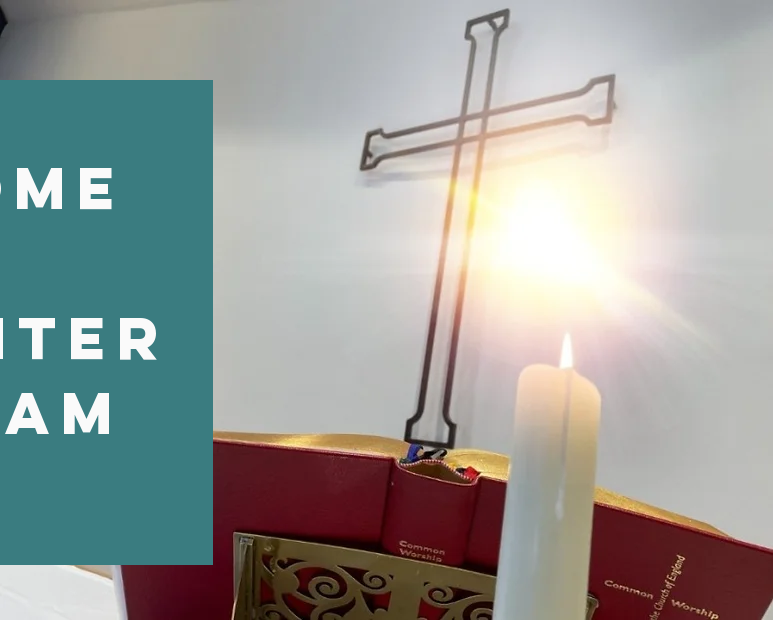What is symbolized by the cross in the image?
Can you provide a detailed and comprehensive answer to the question?

The caption explains that above the candle, a striking cross is outlined against a subtly lit wall, symbolizing faith and devotion.